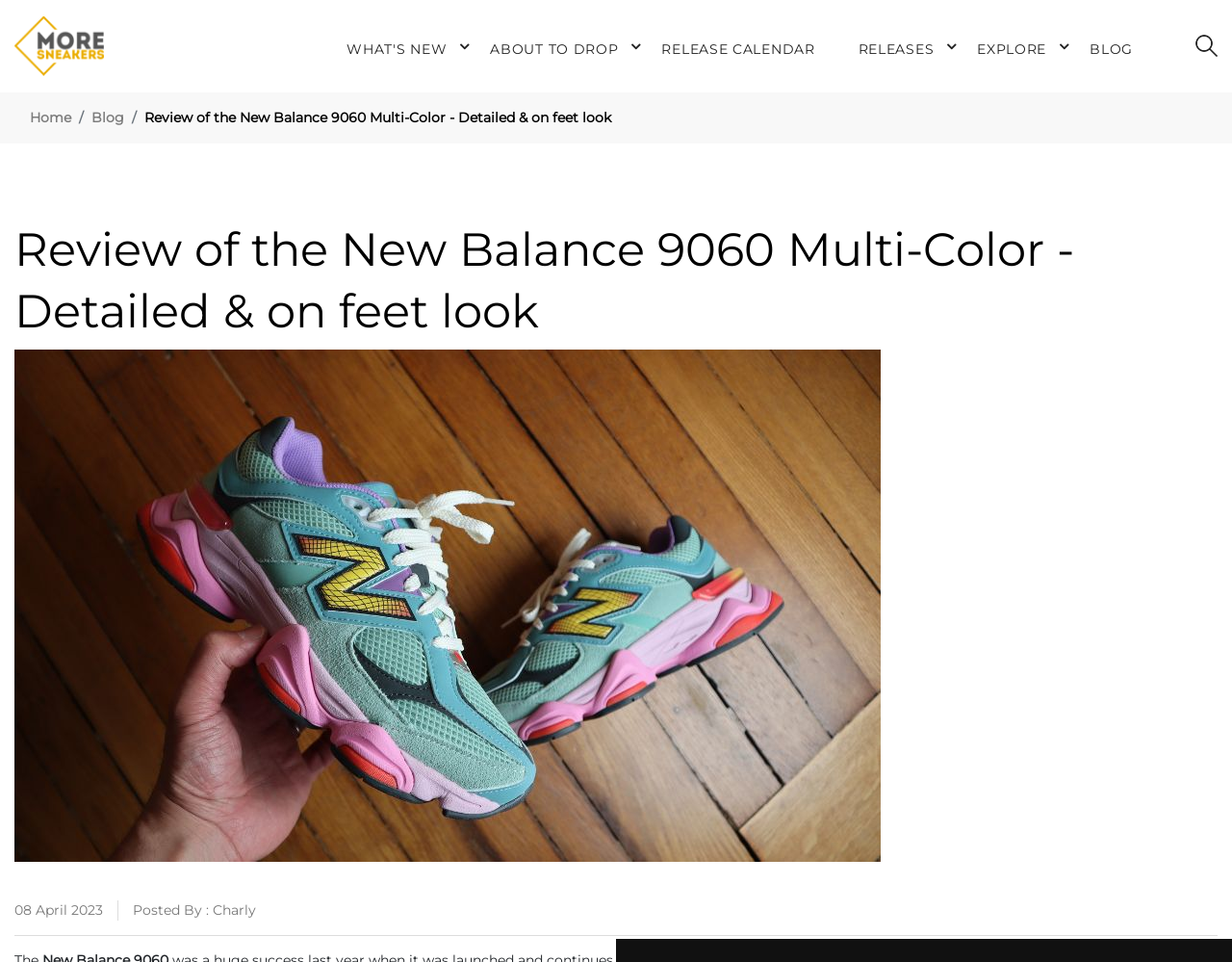Provide a thorough description of this webpage.

The webpage is a review of the New Balance 9060 Multi-Color shoes. At the top left corner, there is a logo image with a corresponding link. Below the logo, there is a navigation breadcrumb section with three links: "Home", "Blog", and a static text displaying the title of the review. 

The main title of the review, "Review of the New Balance 9060 Multi-Color - Detailed & on feet look", is displayed prominently in the middle of the top section of the page. 

Below the title, there is a large image showcasing the shoes, taking up most of the width of the page. At the bottom left corner, there are two lines of text: the date "08 April 2023" and the author's name "Charly".